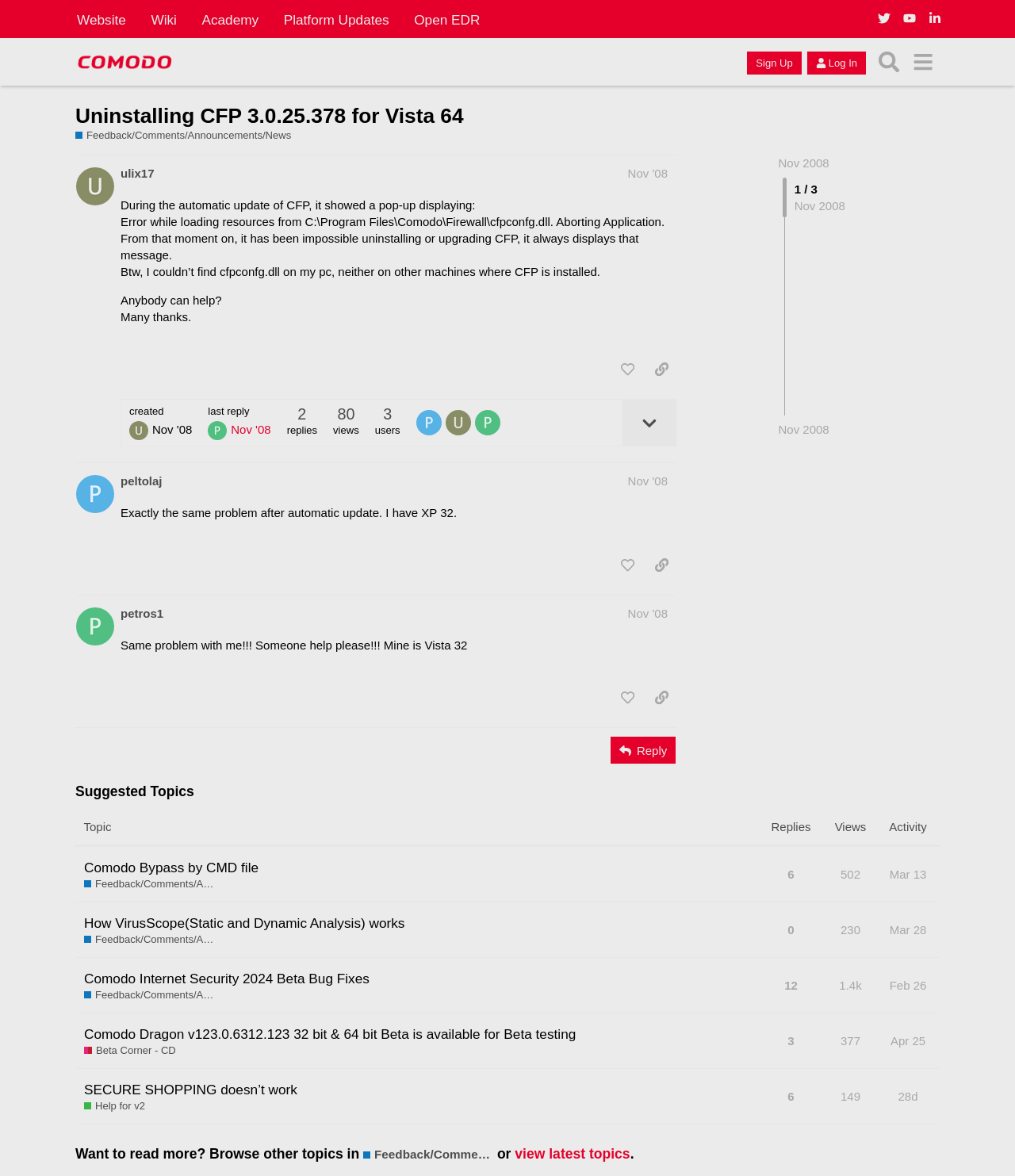Bounding box coordinates are specified in the format (top-left x, top-left y, bottom-right x, bottom-right y). All values are floating point numbers bounded between 0 and 1. Please provide the bounding box coordinate of the region this sentence describes: Platform Updates

[0.27, 0.005, 0.393, 0.028]